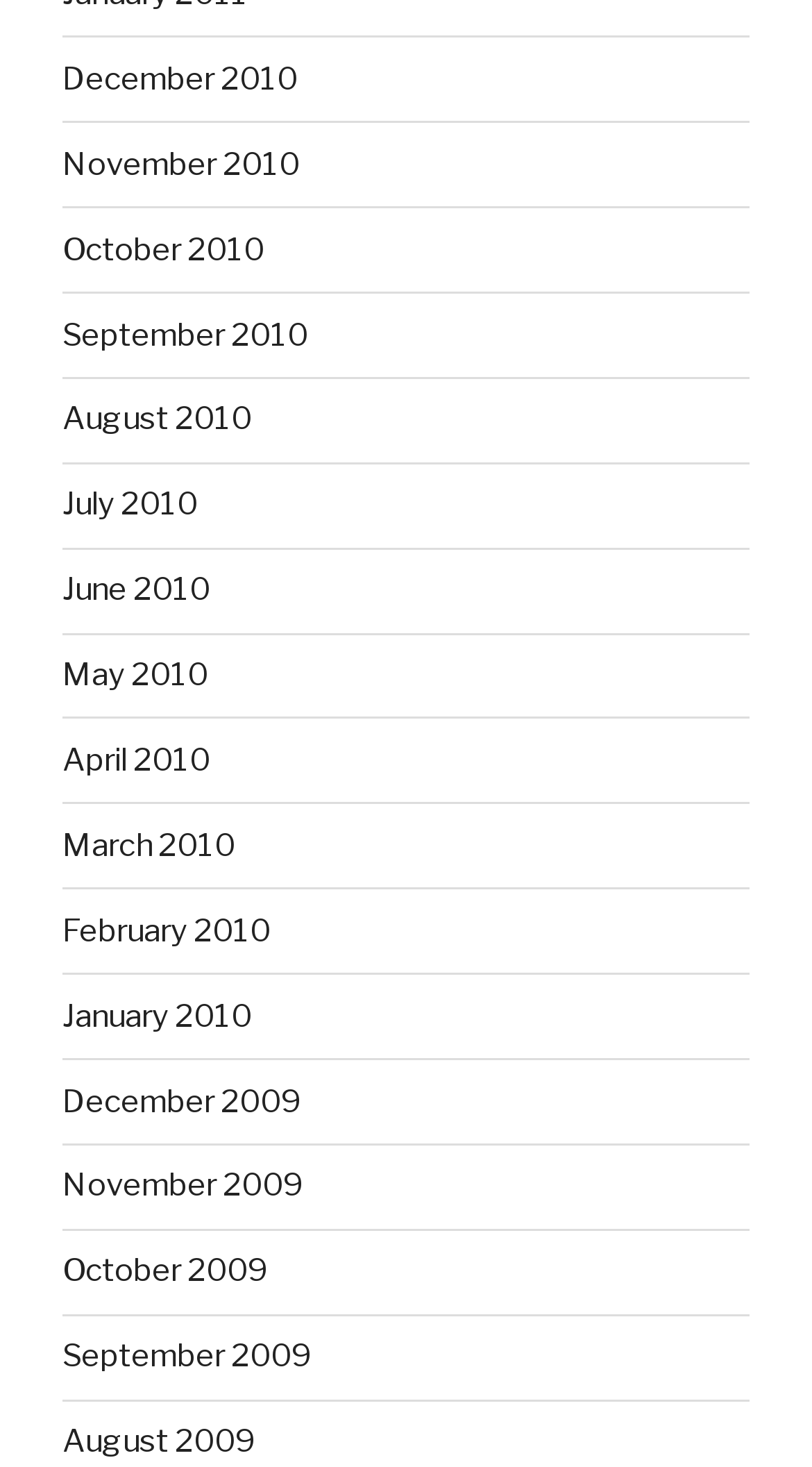Provide your answer in a single word or phrase: 
What is the position of the 'June 2010' link?

Middle